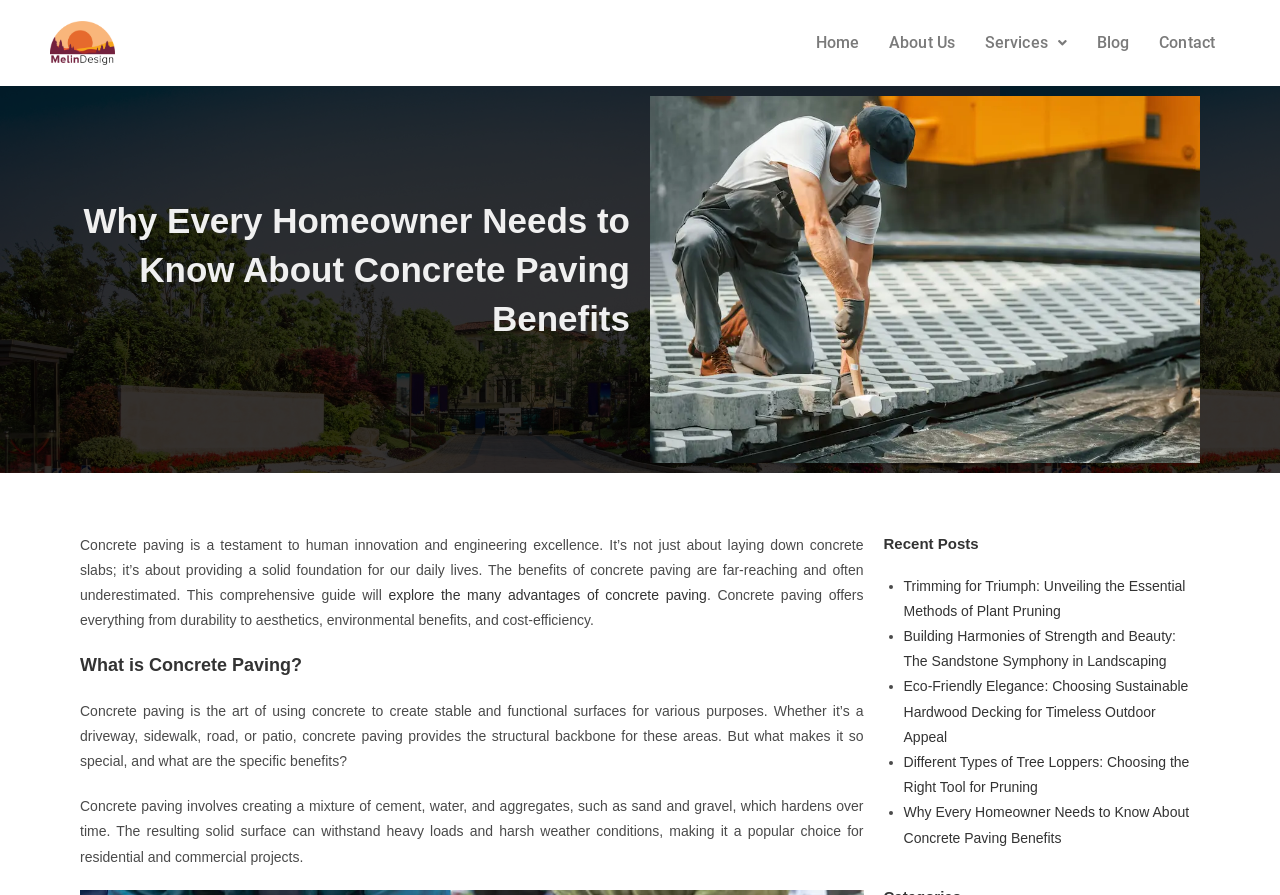Locate and generate the text content of the webpage's heading.

What is the Benefit of Concrete Paving for Residential Properties? 